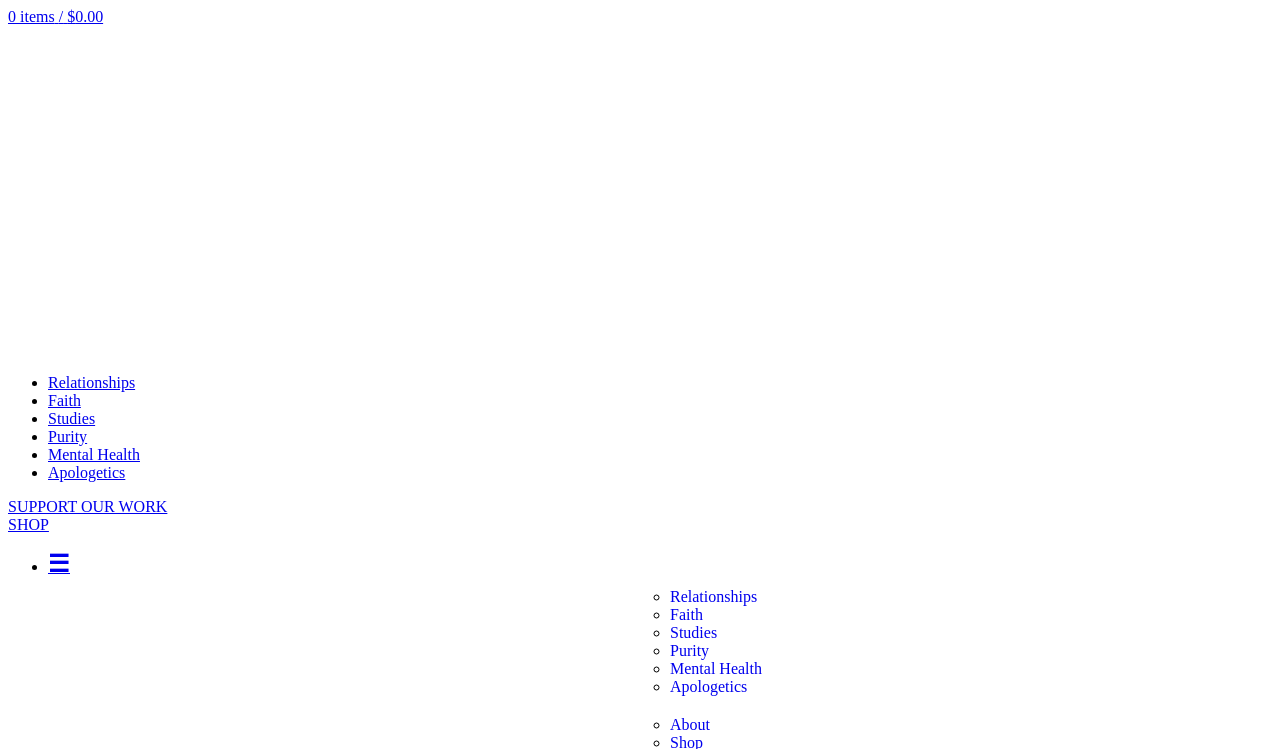Refer to the image and provide an in-depth answer to the question:
What are the subcategories under 'Relationships'?

I looked at the link with the text 'Relationships' and did not find any subcategories listed under it.